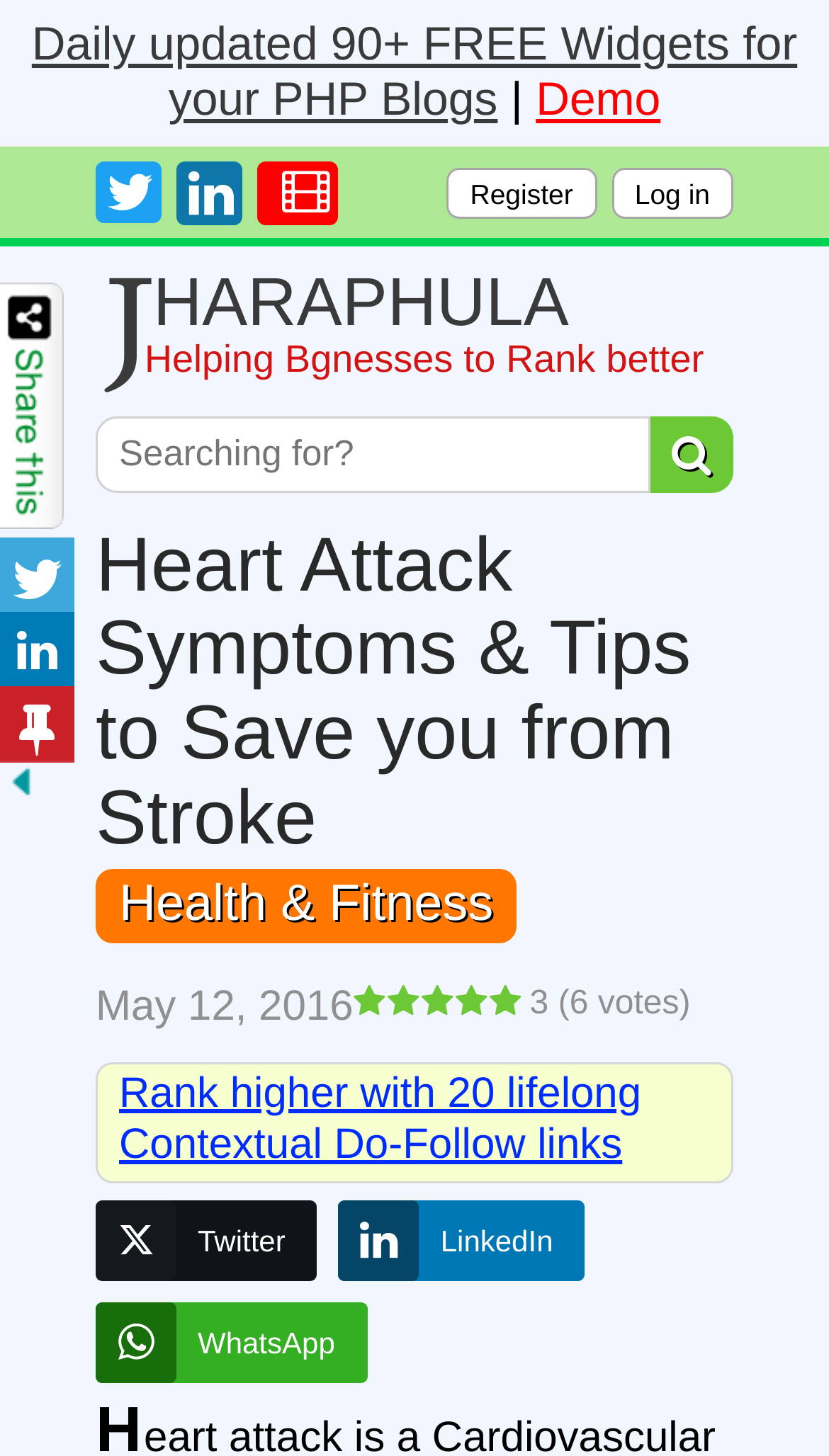Detail the various sections and features of the webpage.

The webpage appears to be a blog post or article about heart attack symptoms and tips to prevent stroke. At the top, there is a header section with a title "Heart Attack Symptoms & Tips to Save you from Stroke" and a subtitle "Health & Fitness" on the left side, along with a date "May 12, 2016" on the right side. Below the header, there are several links and buttons, including a search bar with a magnifying glass icon, a "Register" and "Log in" button, and a series of social media sharing buttons.

On the left side of the page, there are several links and icons, including a "Daily updated 90+ FREE Widgets for your PHP Blogs" link, a "Demo" link, and a series of small icons with no text. On the right side, there is a section with a series of links, including "Rank higher with 20 lifelong Contextual Do-Follow links" and several social media sharing buttons.

The main content of the page appears to be a blog post or article, but the text is not provided in the accessibility tree. However, there are several links and buttons scattered throughout the page, including a "Twitter Share" button, a "LinkedIn Share" button, and a "WhatsApp Share" button. There are also several images on the page, including a small icon next to the "Show Buttons" link.

At the bottom of the page, there are several more links and icons, including a series of small icons with no text, and a "Show Buttons" link with a small image next to it. Overall, the page appears to be a blog post or article with a focus on health and fitness, surrounded by various links, buttons, and icons.